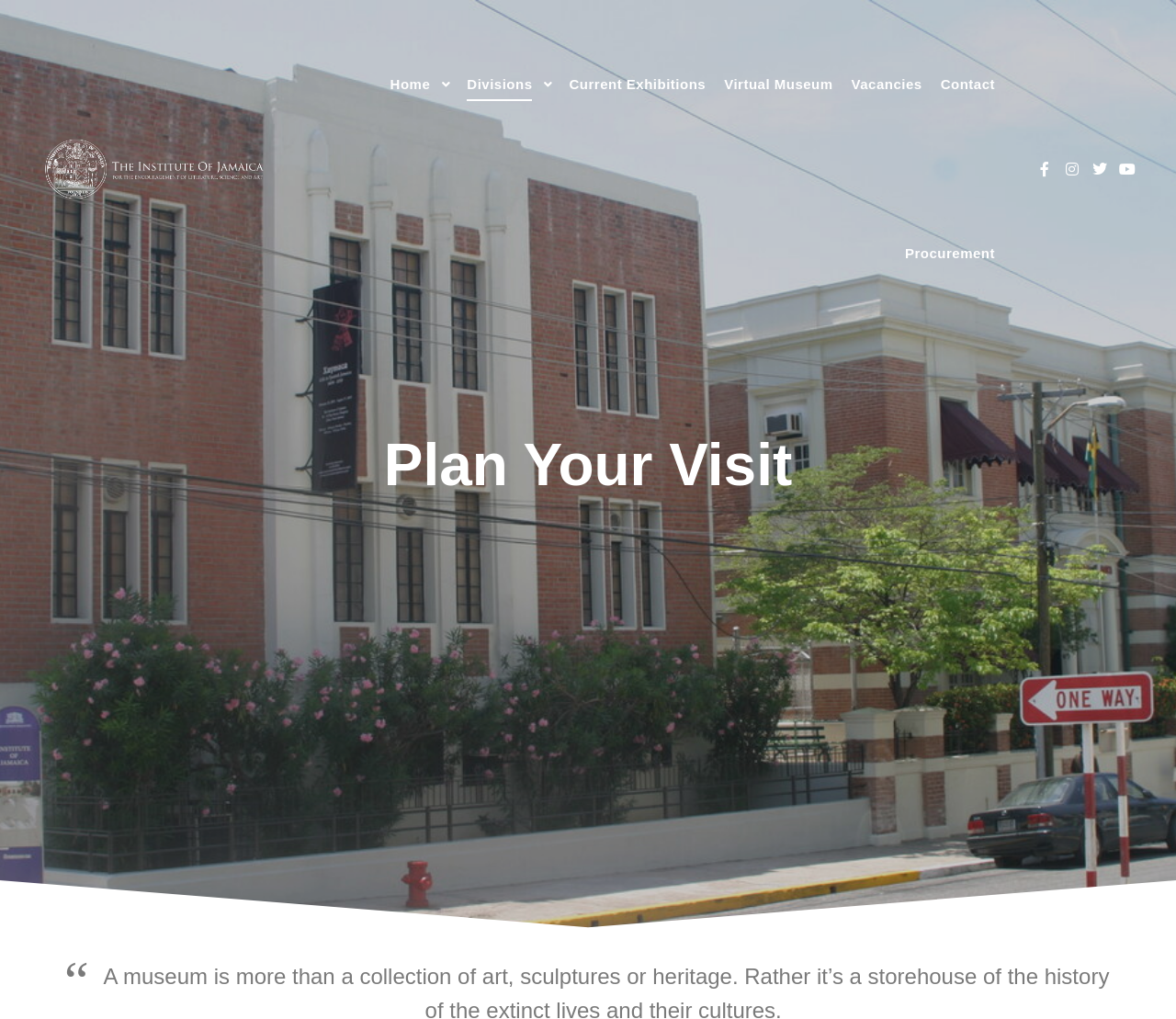Create a detailed narrative of the webpage’s visual and textual elements.

The webpage is about planning a visit to the Institute of Jamaica. At the top left, there is a logo of the Institute of Jamaica, which is an image linked to the institute's homepage. Below the logo, there is a navigation menu with several links, including "Home", "Divisions", "Current Exhibitions", "Virtual Museum", "Vacancies", "Contact", and "Procurement". These links are aligned horizontally and take up the top section of the page.

To the right of the navigation menu, there are four social media links, represented by icons, which are positioned closely together. Below the navigation menu, there is a prominent heading that reads "Plan Your Visit", which is centered on the page.

There are no images on the page apart from the logo and the social media icons. The overall content of the page is focused on providing links to various sections of the Institute of Jamaica's website, with the main heading guiding the user to plan their visit.